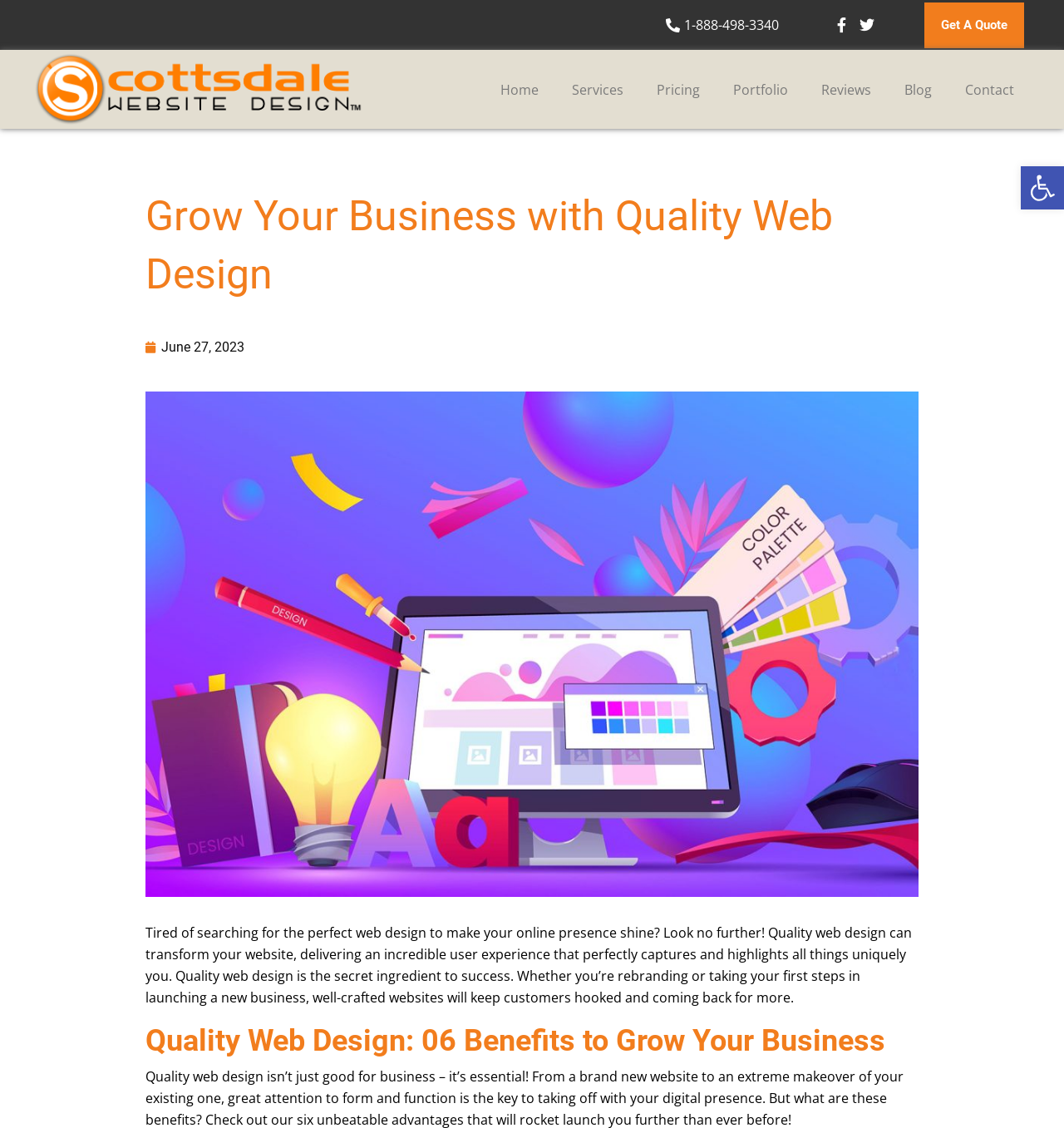Identify the bounding box coordinates for the element you need to click to achieve the following task: "Go to home page". Provide the bounding box coordinates as four float numbers between 0 and 1, in the form [left, top, right, bottom].

[0.455, 0.063, 0.522, 0.097]